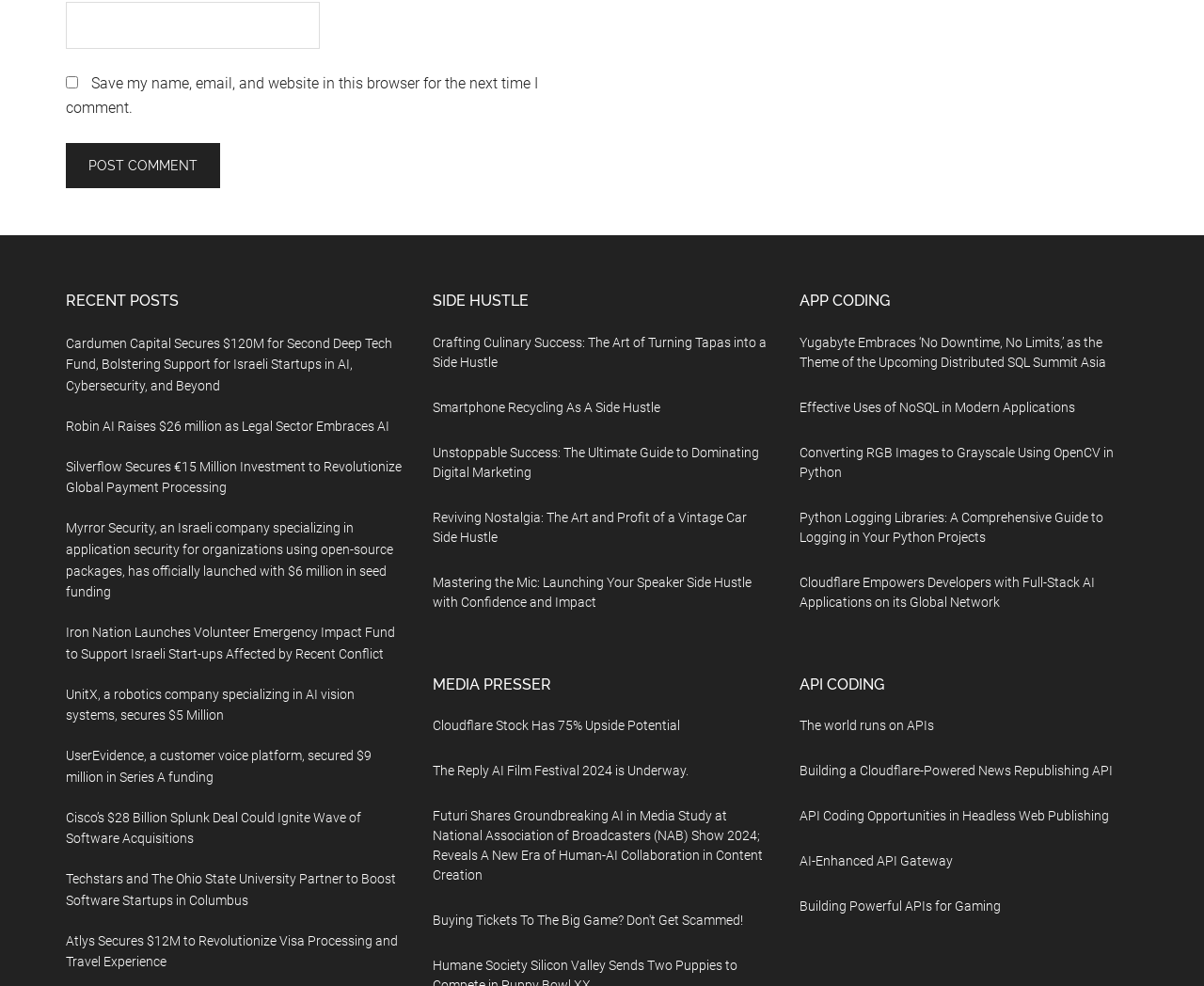Identify the bounding box coordinates of the clickable region required to complete the instruction: "Explore Yugabyte's Distributed SQL Summit Asia". The coordinates should be given as four float numbers within the range of 0 and 1, i.e., [left, top, right, bottom].

[0.664, 0.339, 0.919, 0.375]